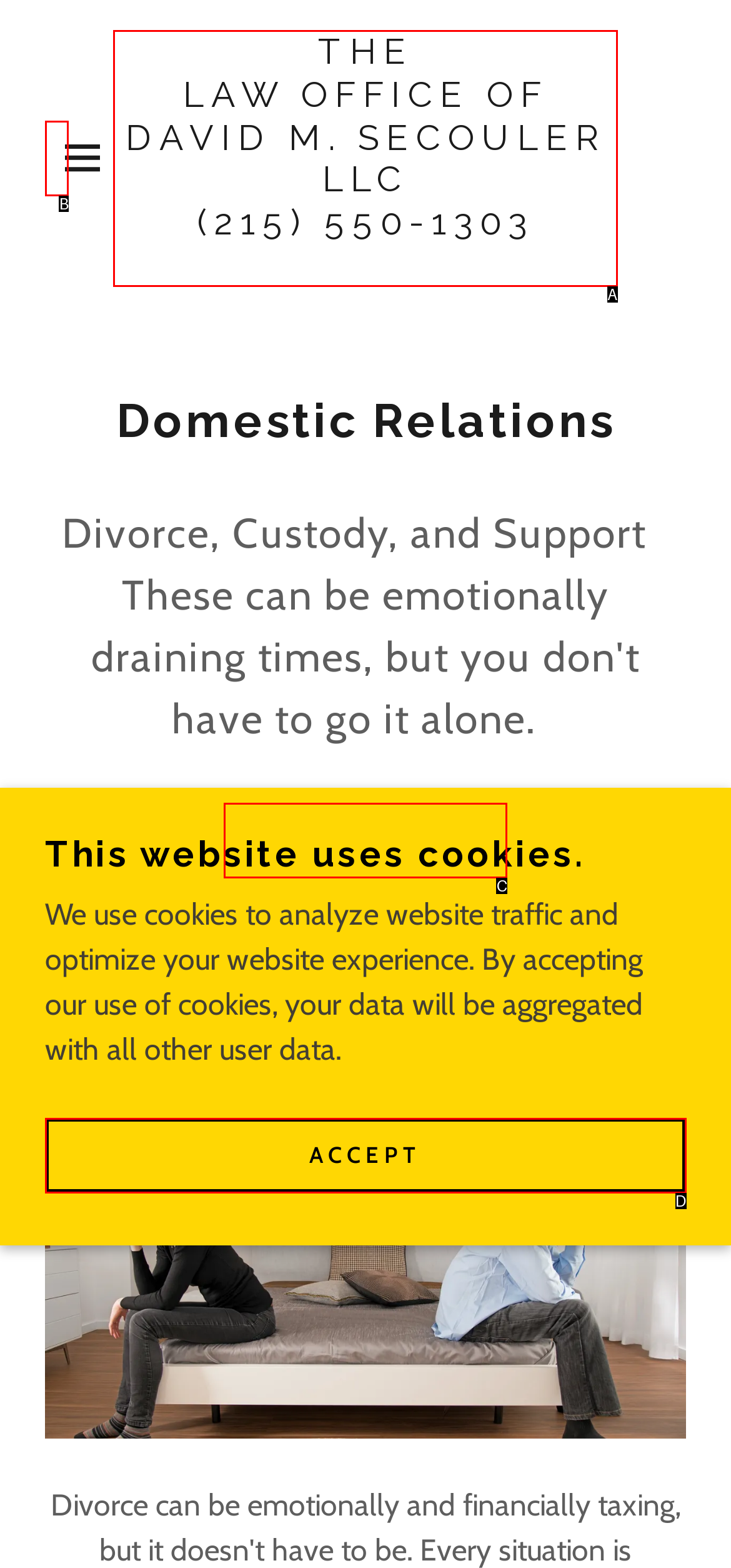Tell me which one HTML element best matches the description: Find out more
Answer with the option's letter from the given choices directly.

C